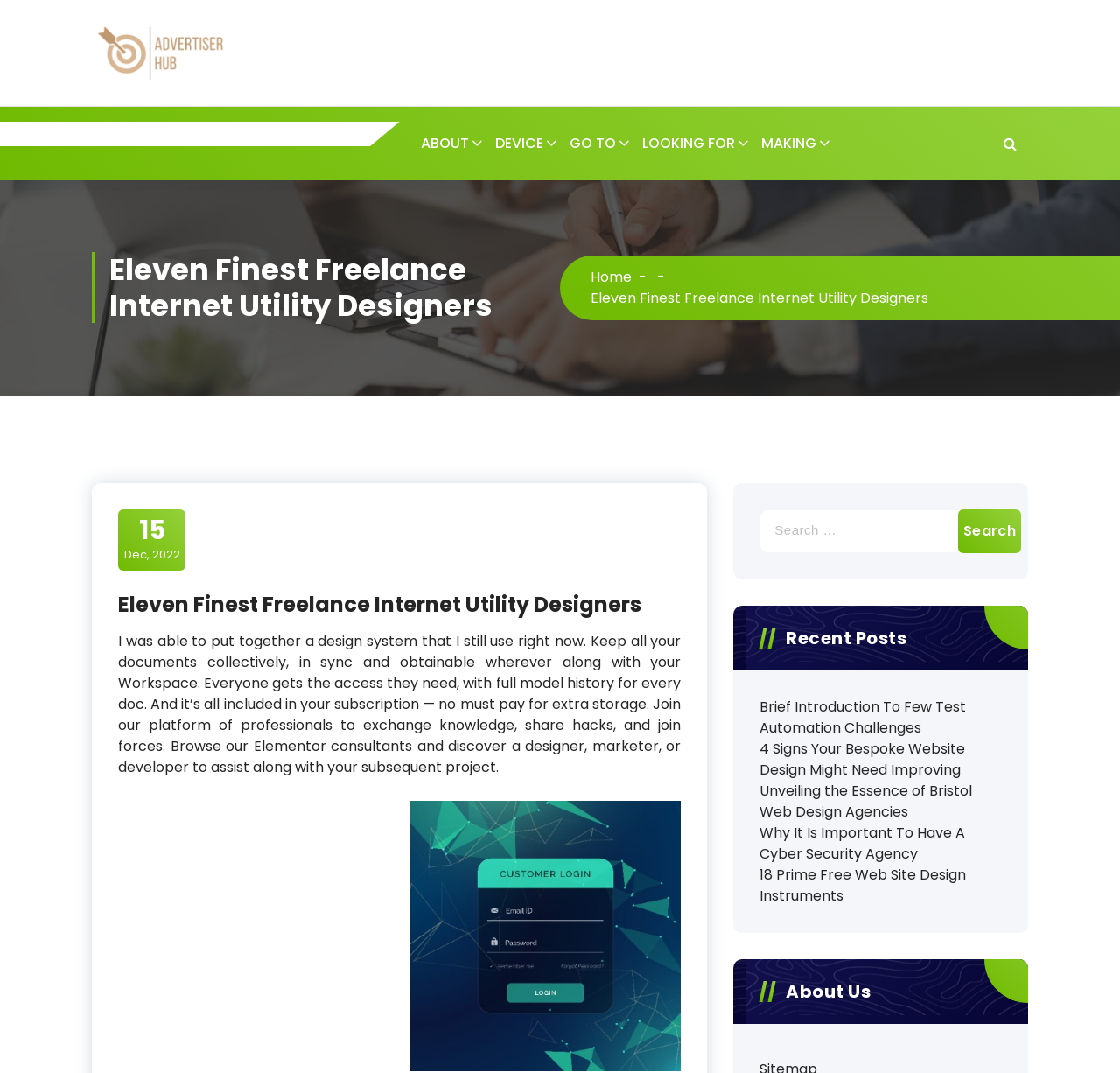Indicate the bounding box coordinates of the clickable region to achieve the following instruction: "Search for something."

[0.655, 0.45, 0.918, 0.54]